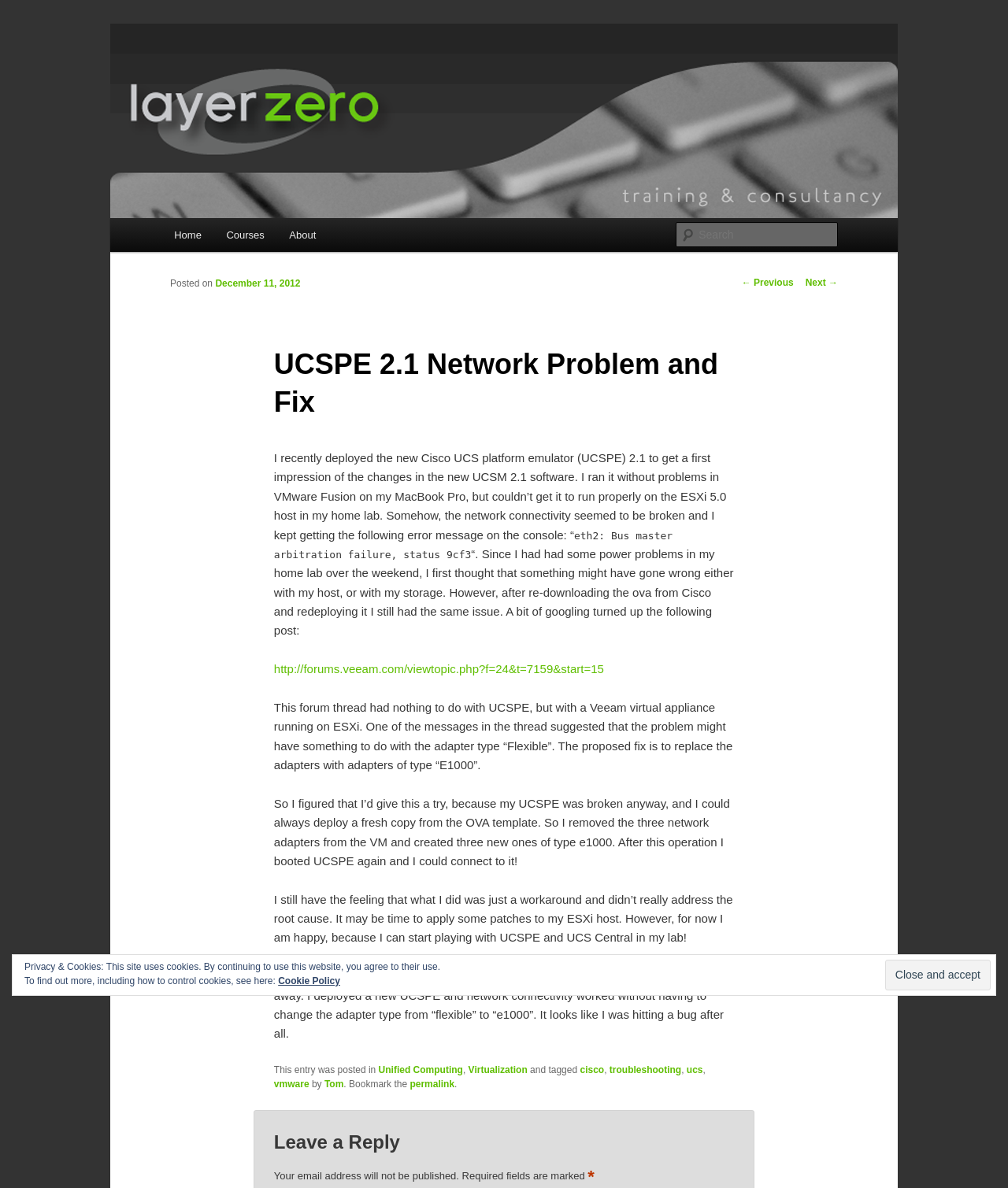What is the author's name?
Refer to the image and provide a one-word or short phrase answer.

Tom